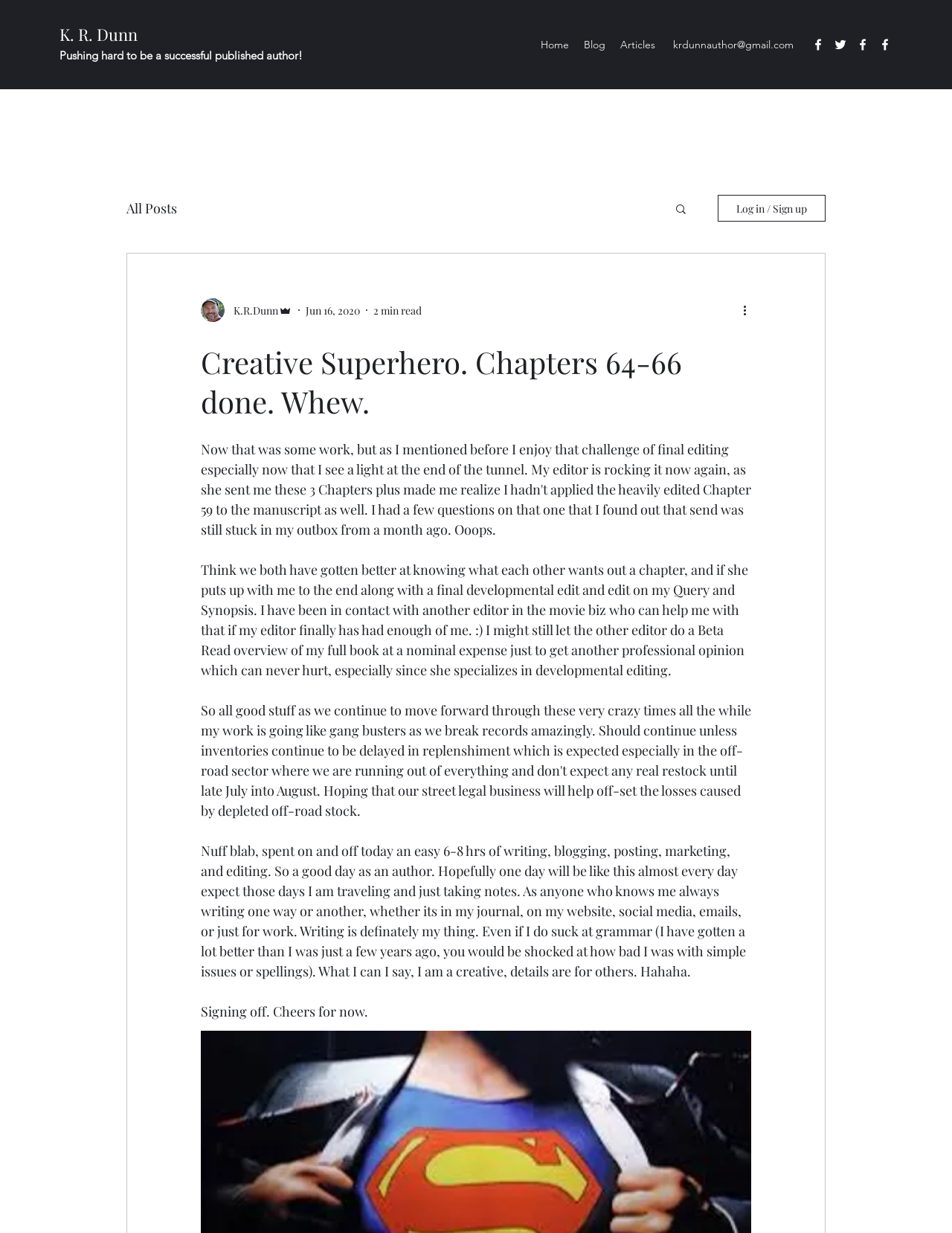What is the author's attitude towards grammar?
Look at the image and provide a detailed response to the question.

The author has a careless attitude towards grammar, as mentioned in the static text 'What I can I say, I am a creative, details are for others. Hahaha.' and the admission of having improved from being bad at grammar a few years ago.